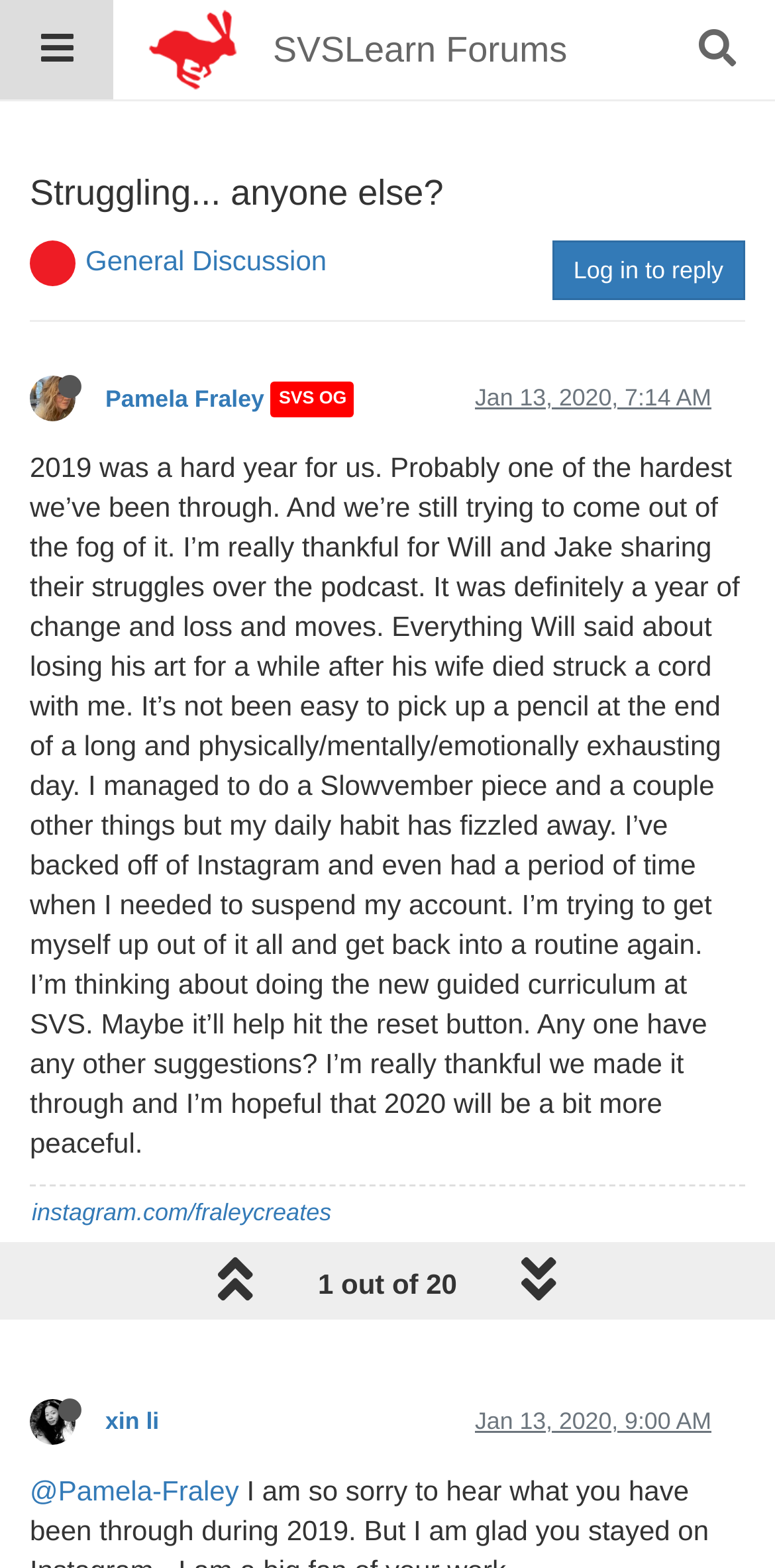Identify the bounding box coordinates for the region of the element that should be clicked to carry out the instruction: "Visit Pamela Fraley's profile". The bounding box coordinates should be four float numbers between 0 and 1, i.e., [left, top, right, bottom].

[0.136, 0.246, 0.341, 0.263]